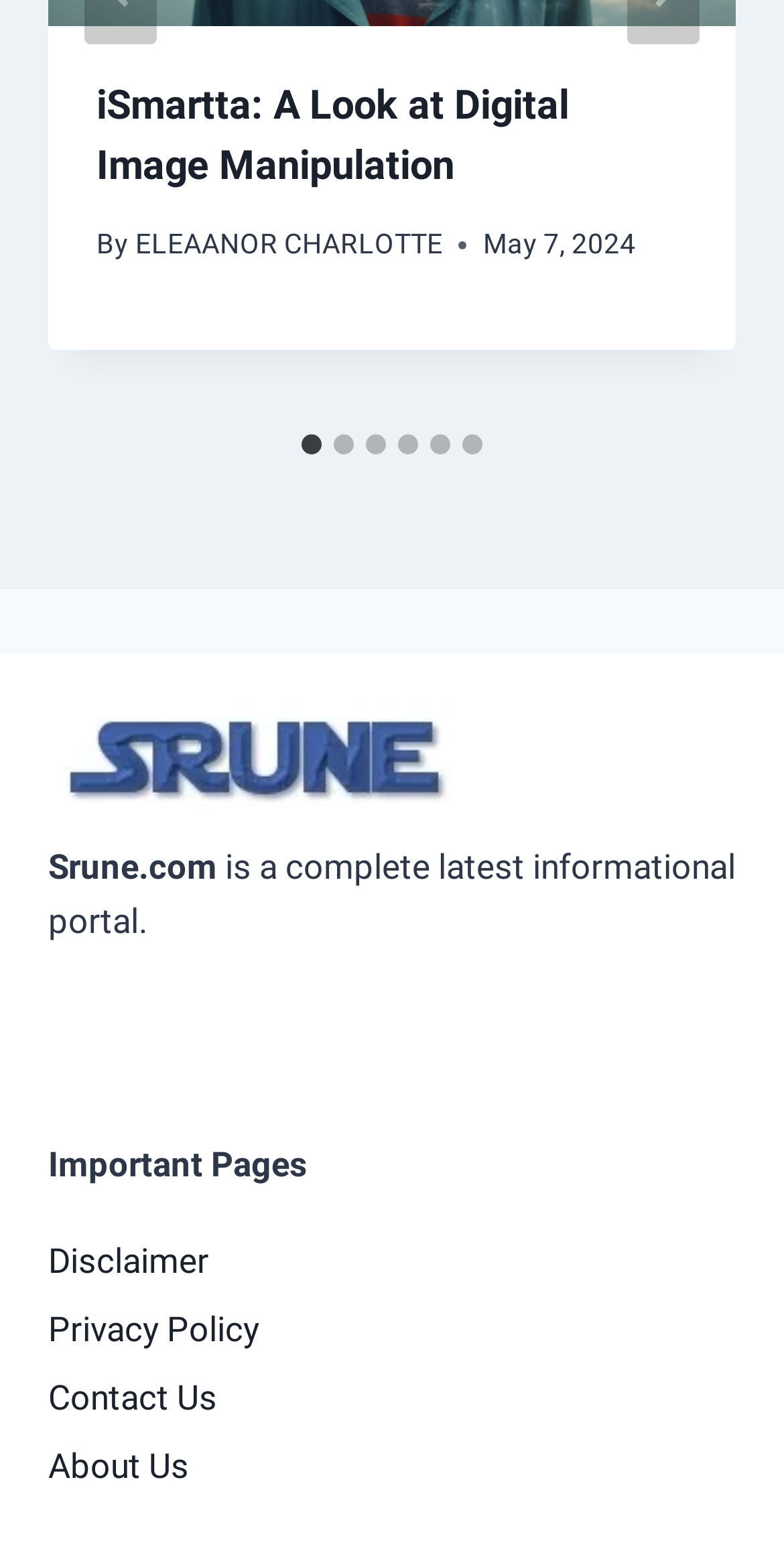Can you specify the bounding box coordinates for the region that should be clicked to fulfill this instruction: "Contact Us".

[0.062, 0.878, 0.938, 0.922]